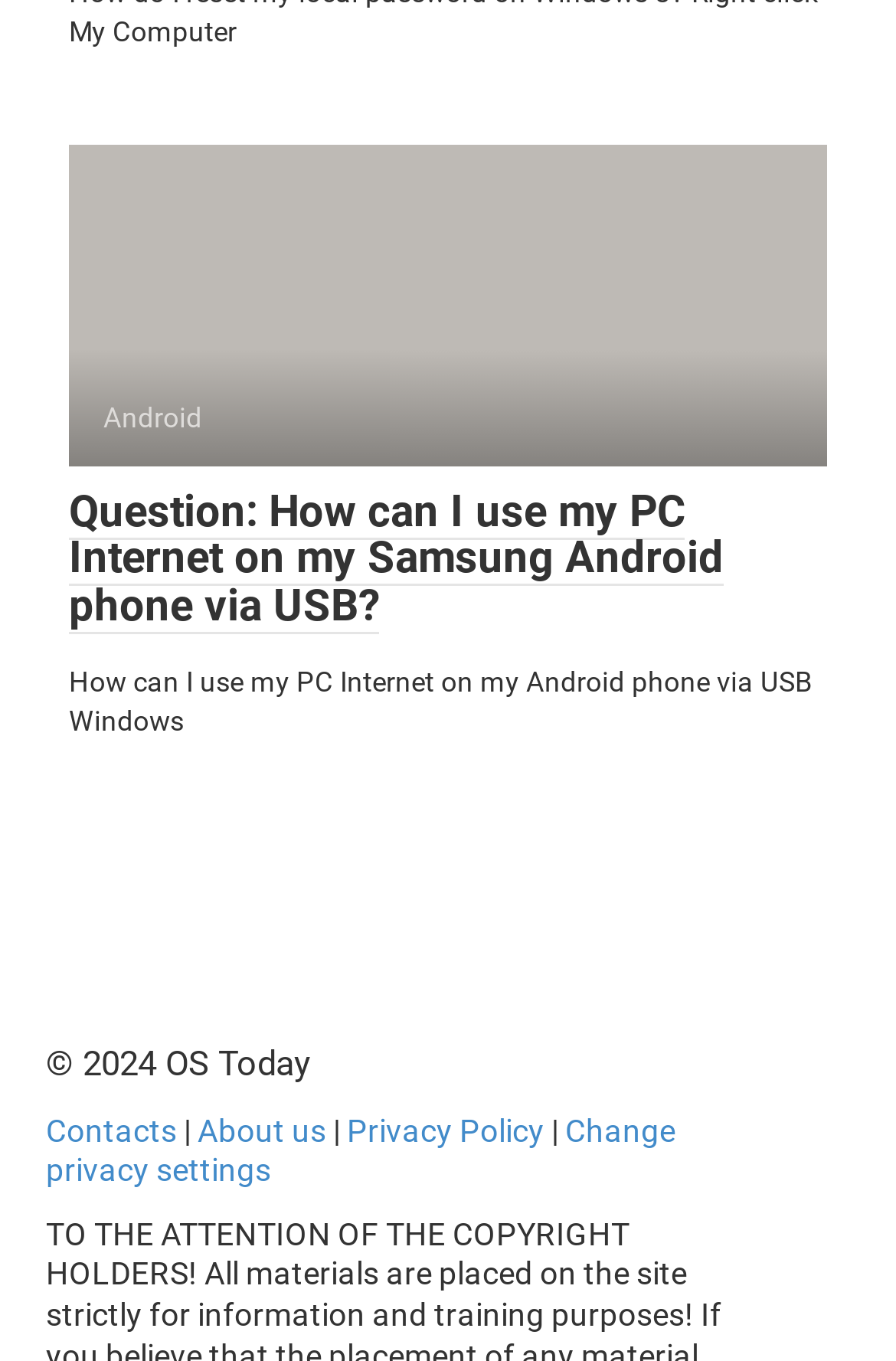Please determine the bounding box coordinates, formatted as (top-left x, top-left y, bottom-right x, bottom-right y), with all values as floating point numbers between 0 and 1. Identify the bounding box of the region described as: Change privacy settings

[0.051, 0.812, 0.754, 0.868]